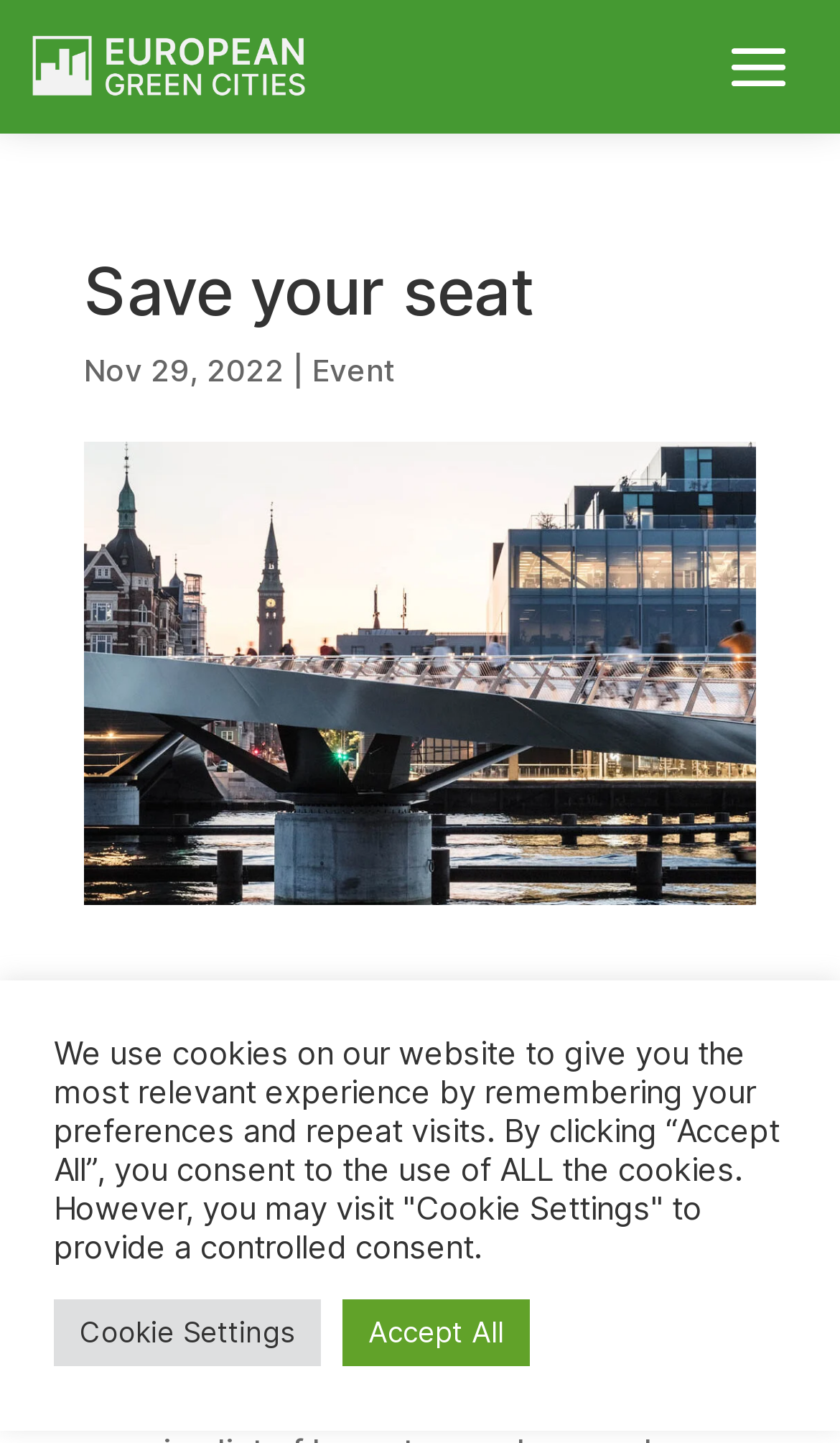Answer the following query concisely with a single word or phrase:
What is the date of the event?

Nov 29, 2022